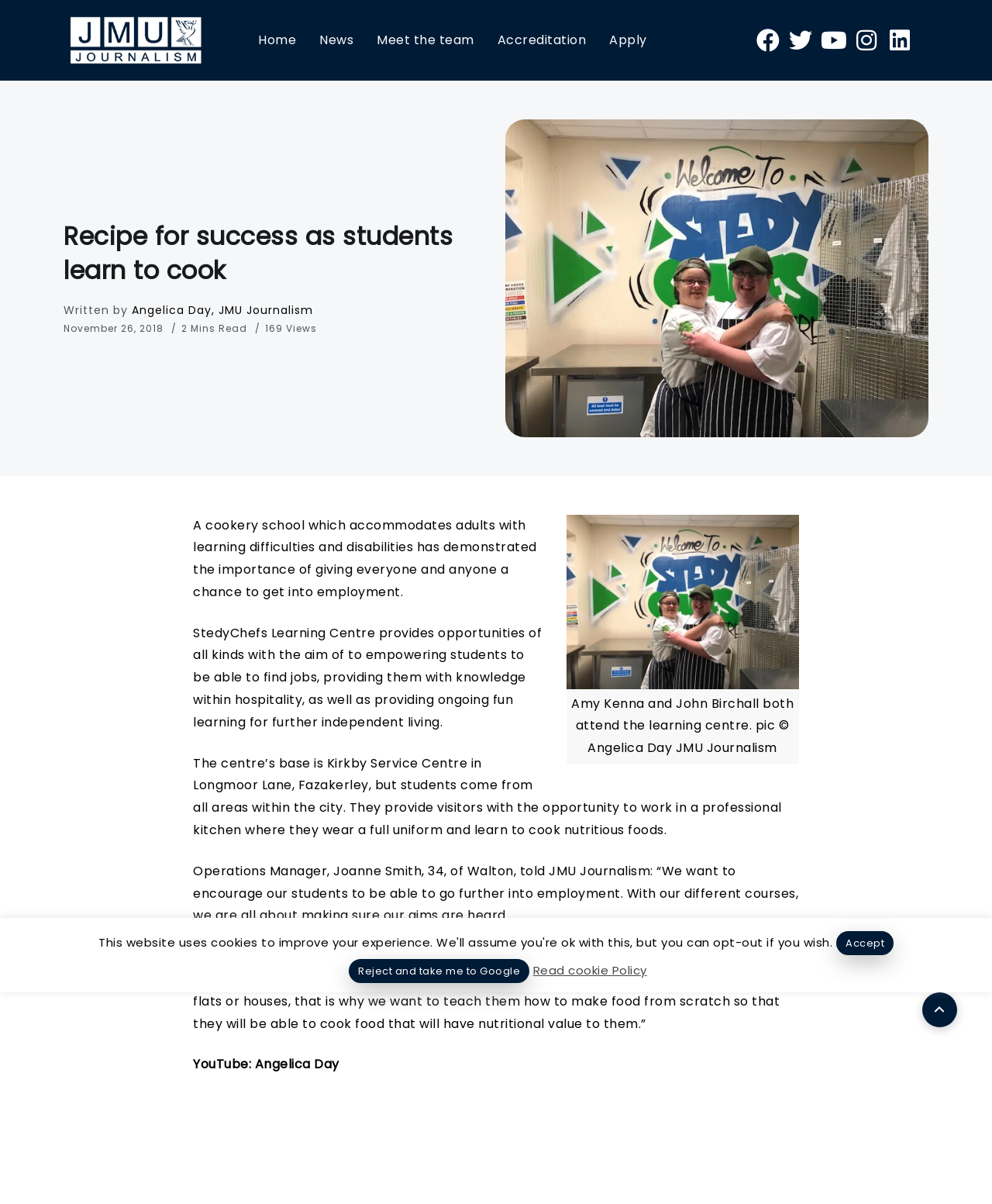Convey a detailed summary of the webpage, mentioning all key elements.

The webpage is an article from JMU Journalism, titled "Recipe for success as students learn to cook". At the top, there is a header section with a logo of JMU Journalism, accompanied by a set of navigation links, including "Home", "News", "Meet the team", "Accreditation", and "Apply". Below the header, there are social media links to Facebook, Twitter, Youtube, Instagram, and Linkedin.

The main content of the article is divided into two sections. On the left, there is a heading with the title of the article, followed by the author's name, "Angelica Day, JMU Journalism", and the date of publication, "November 26, 2018". Below this, there are some metadata, including the reading time, "2 Mins Read", and the number of views, "169 Views".

On the right, there is a large image of a cooking class, with a caption describing the scene. The image takes up most of the width of the page and is positioned above the main text.

The main text of the article is divided into several paragraphs, describing a cookery school that accommodates adults with learning difficulties and disabilities. The school, called StedyChefs Learning Centre, provides opportunities for students to learn cooking skills and gain employment. The article quotes the Operations Manager, Joanne Smith, who explains the centre's goals and aims.

At the bottom of the page, there are three buttons: "Accept", "Reject and take me to Google", and a link to "Read cookie Policy".